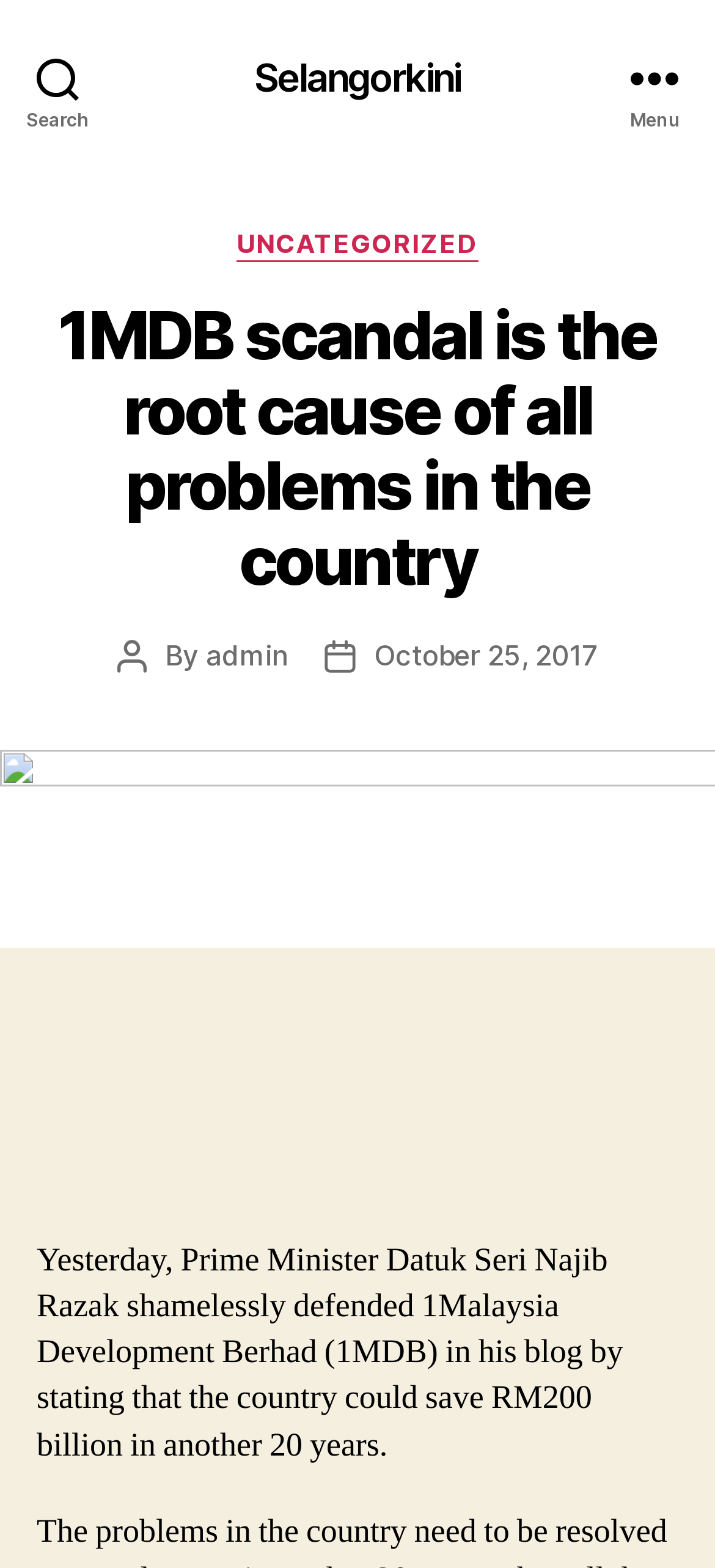Using the provided description: "Uncategorized", find the bounding box coordinates of the corresponding UI element. The output should be four float numbers between 0 and 1, in the format [left, top, right, bottom].

[0.331, 0.145, 0.669, 0.167]